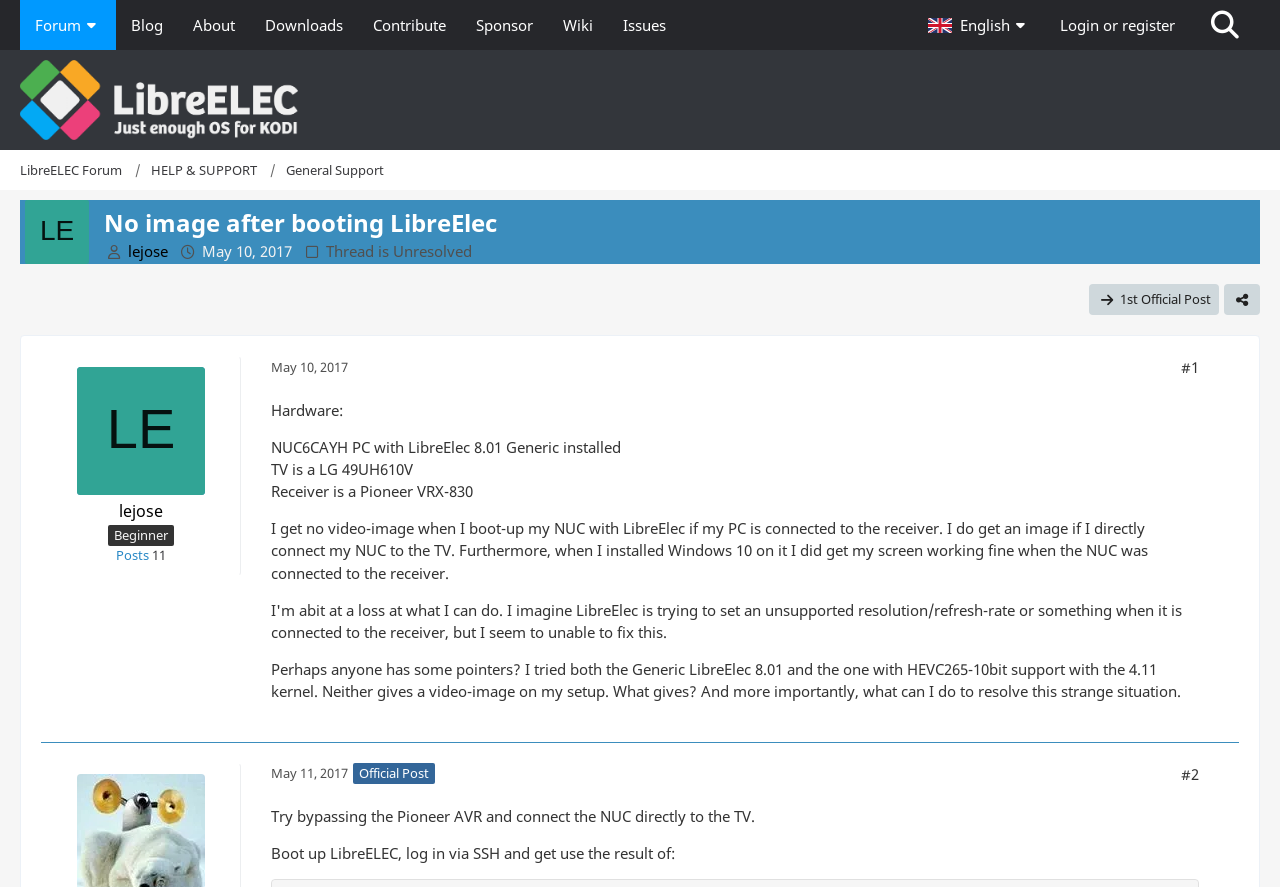Determine the bounding box coordinates of the region that needs to be clicked to achieve the task: "Click on the 'lejose' link".

[0.1, 0.272, 0.131, 0.295]